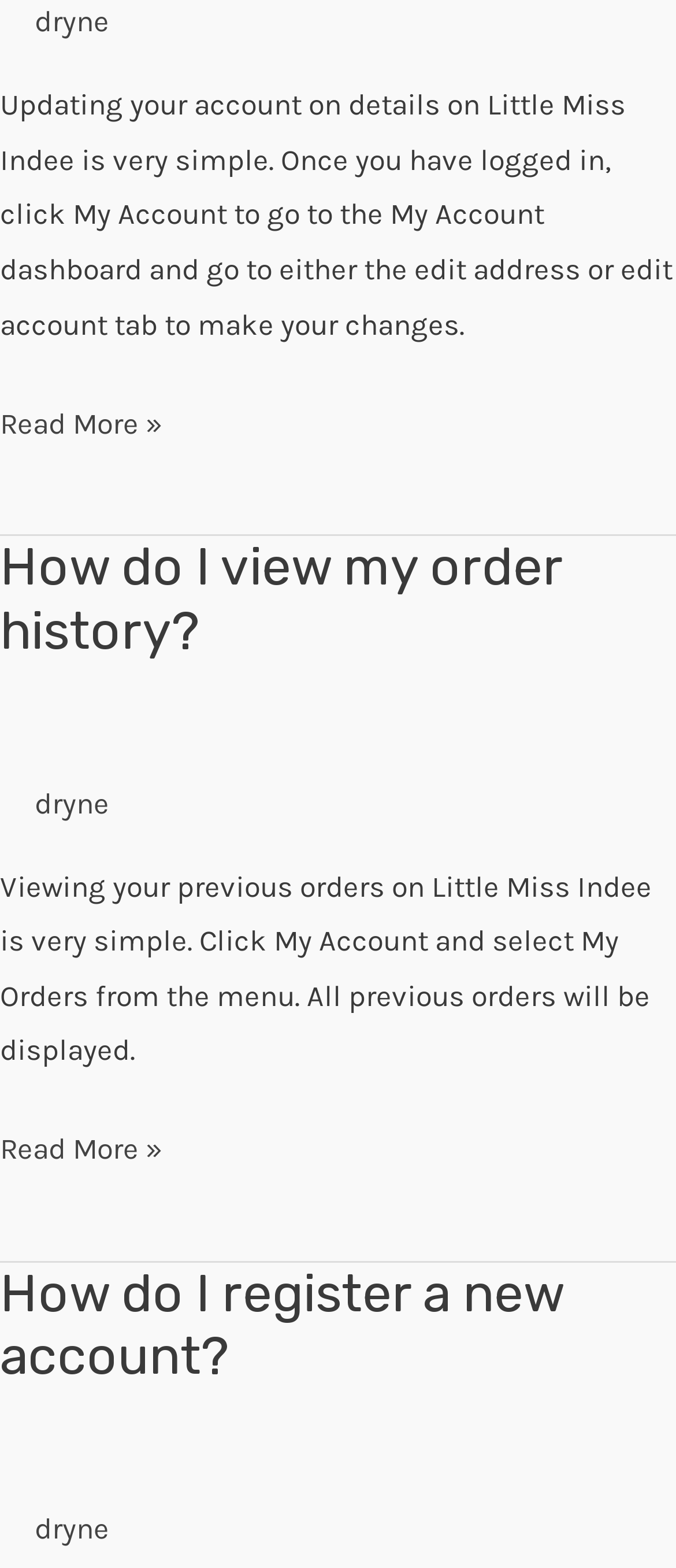Use a single word or phrase to answer this question: 
What is the brand name mentioned on the webpage?

dryne